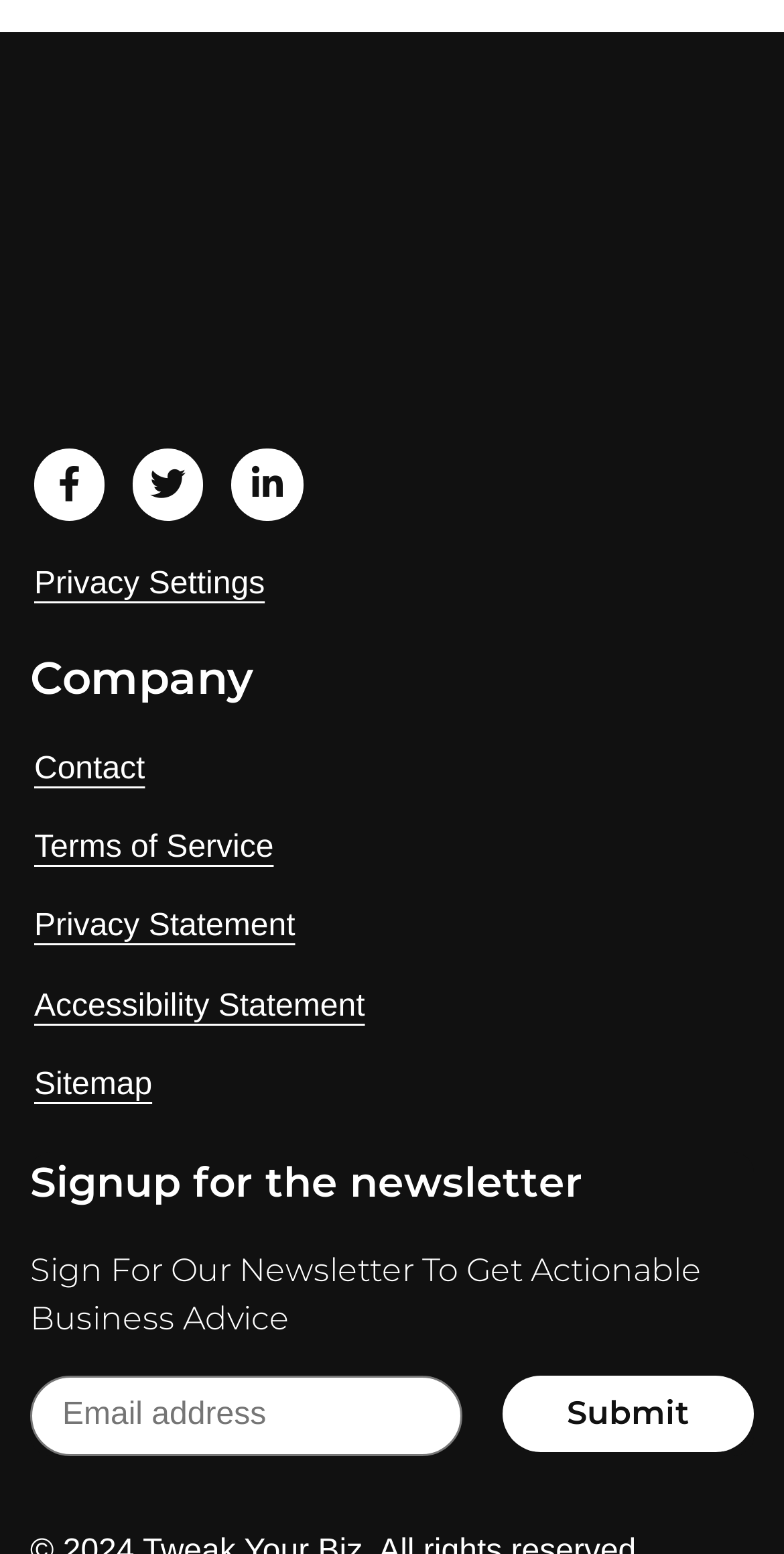Please find the bounding box coordinates (top-left x, top-left y, bottom-right x, bottom-right y) in the screenshot for the UI element described as follows: Sitemap

[0.038, 0.681, 0.199, 0.717]